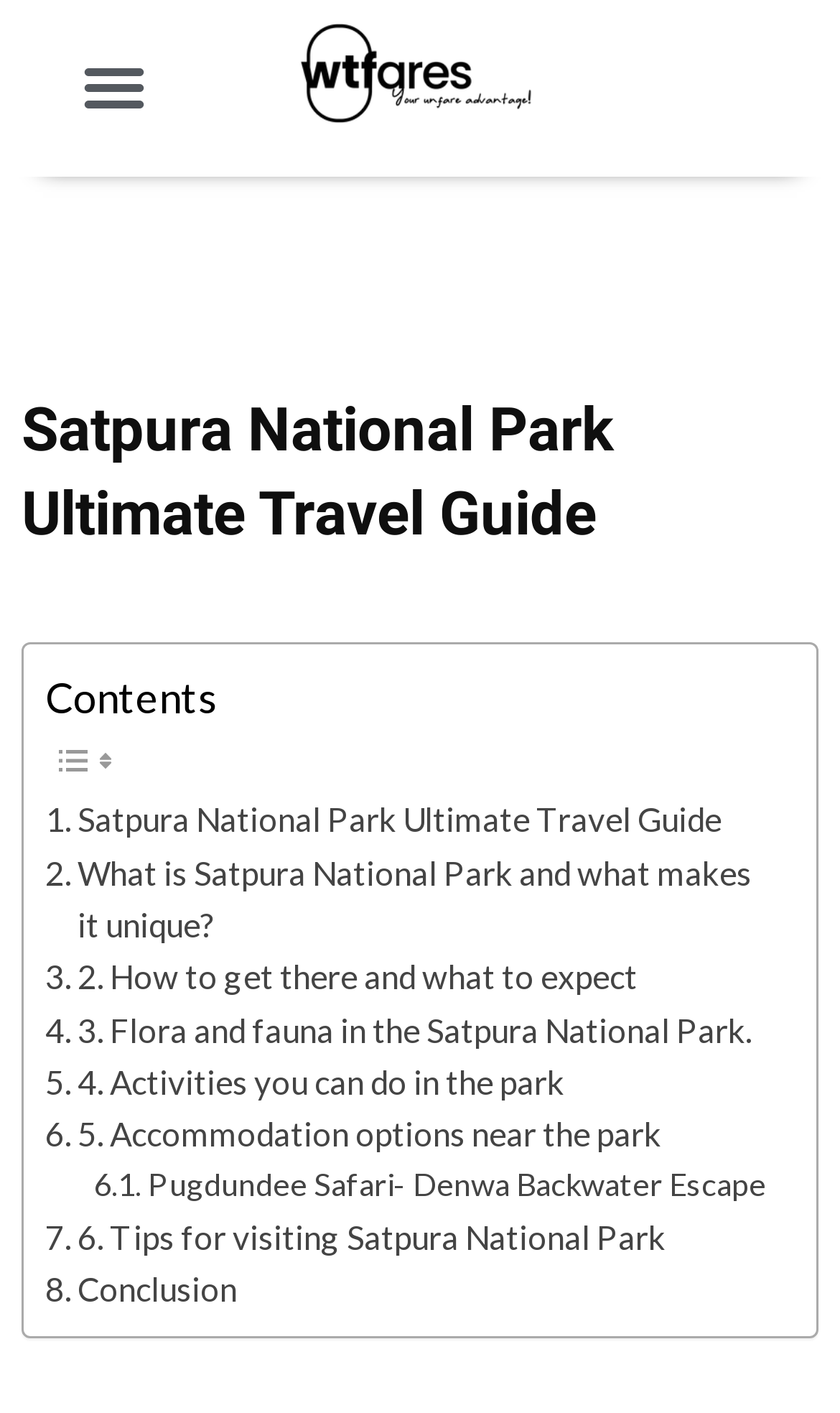Is there an image in the table of contents?
Could you answer the question in a detailed manner, providing as much information as possible?

There are two image elements with no OCR text or element descriptions, located within the LayoutTable element, indicating the presence of images in the table of contents.